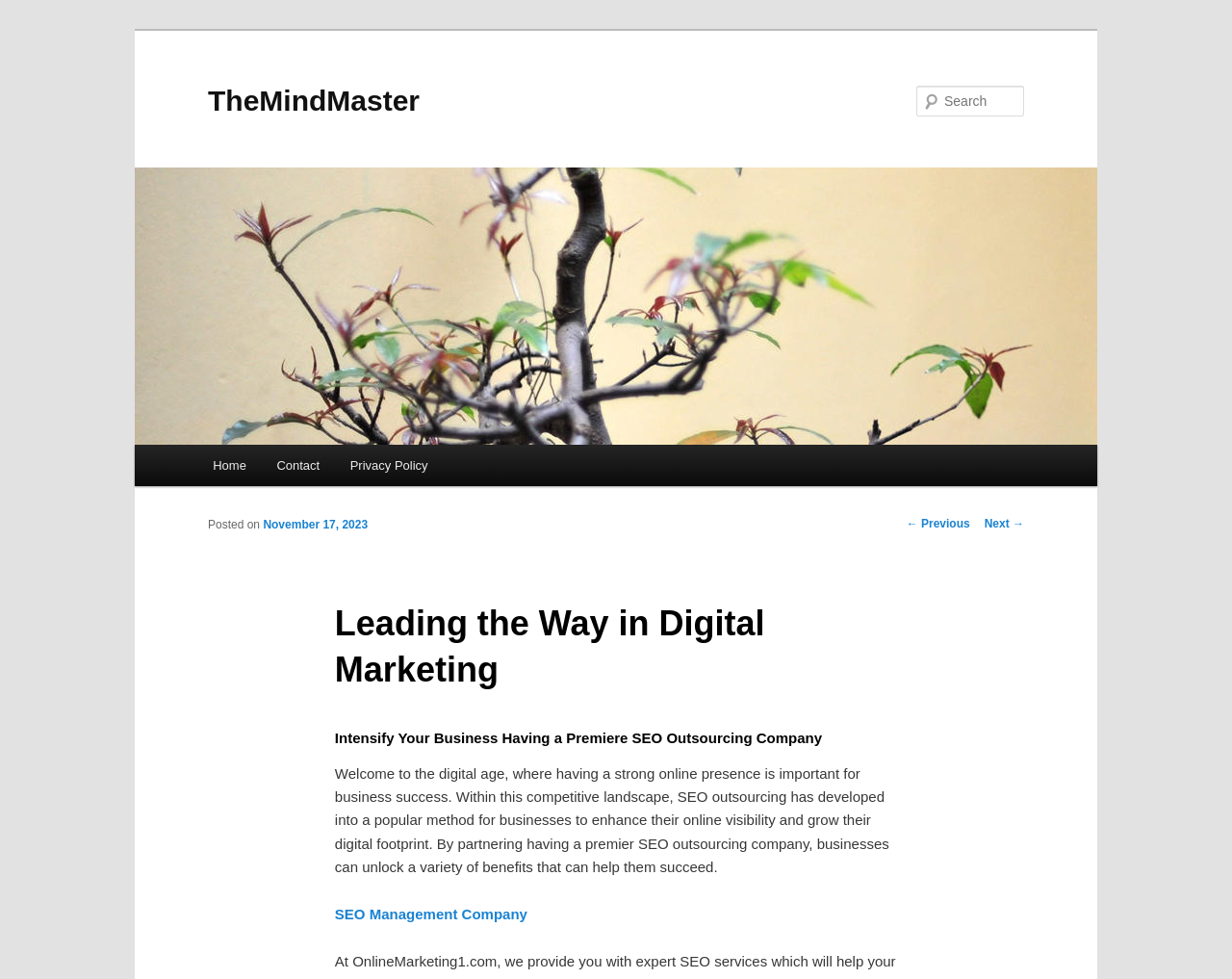What is the purpose of SEO outsourcing?
Craft a detailed and extensive response to the question.

The purpose of SEO outsourcing can be inferred from the text on the webpage, which states that 'SEO outsourcing has developed into a popular method for businesses to enhance their online visibility and grow their digital footprint.' This suggests that the main purpose of SEO outsourcing is to improve a business's online presence.